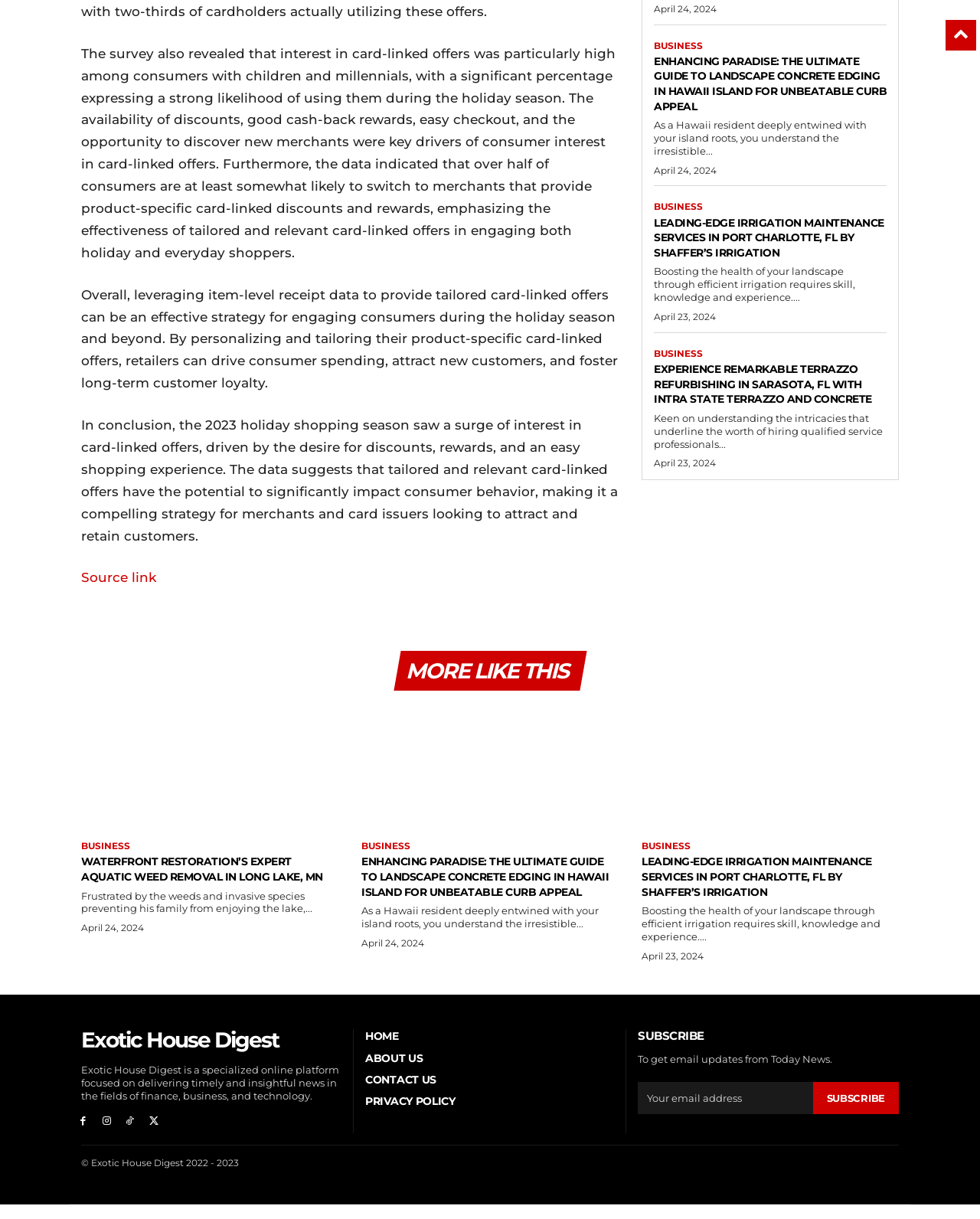Predict the bounding box coordinates of the area that should be clicked to accomplish the following instruction: "Read more about 'ENHANCING PARADISE: THE ULTIMATE GUIDE TO LANDSCAPE CONCRETE EDGING IN HAWAII ISLAND FOR UNBEATABLE CURB APPEAL'". The bounding box coordinates should consist of four float numbers between 0 and 1, i.e., [left, top, right, bottom].

[0.667, 0.044, 0.905, 0.105]